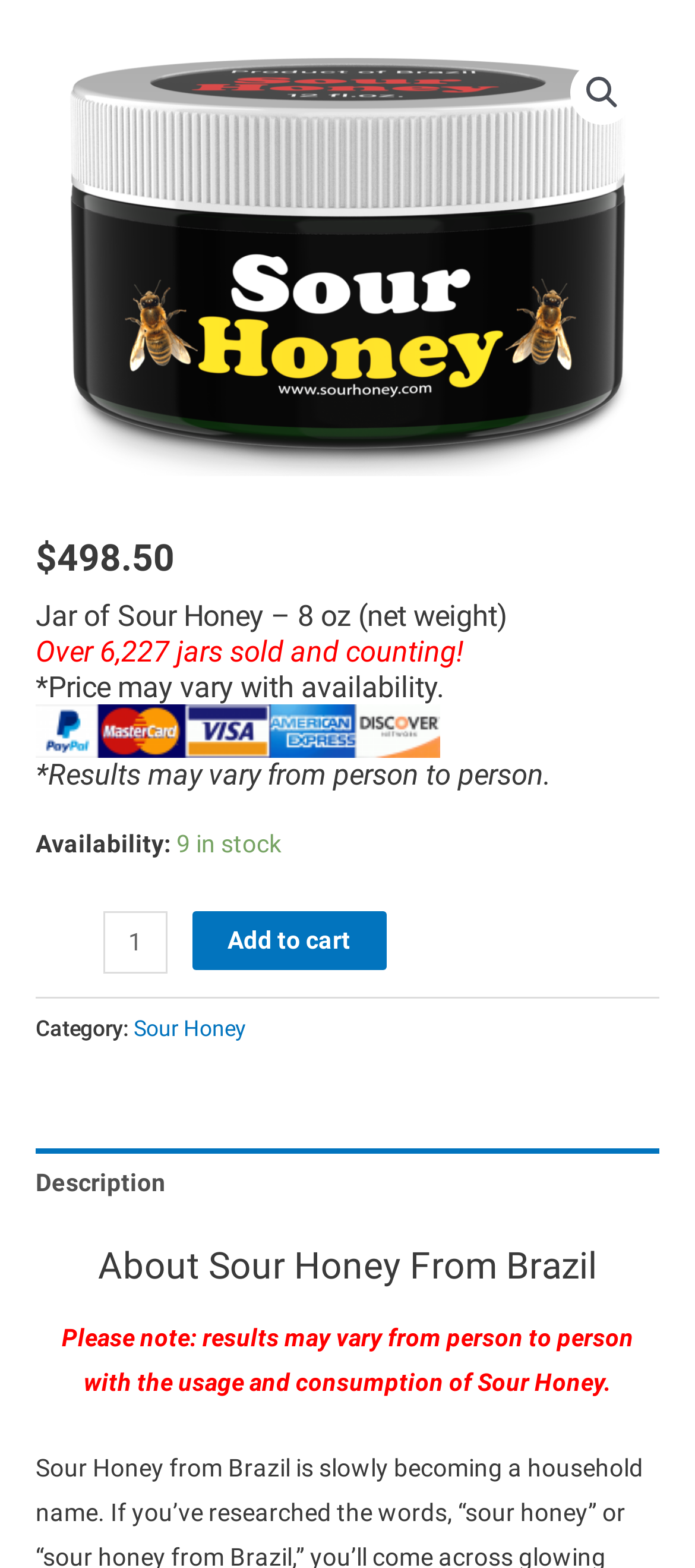Locate the bounding box for the described UI element: "alt="🔍"". Ensure the coordinates are four float numbers between 0 and 1, formatted as [left, top, right, bottom].

[0.821, 0.039, 0.914, 0.08]